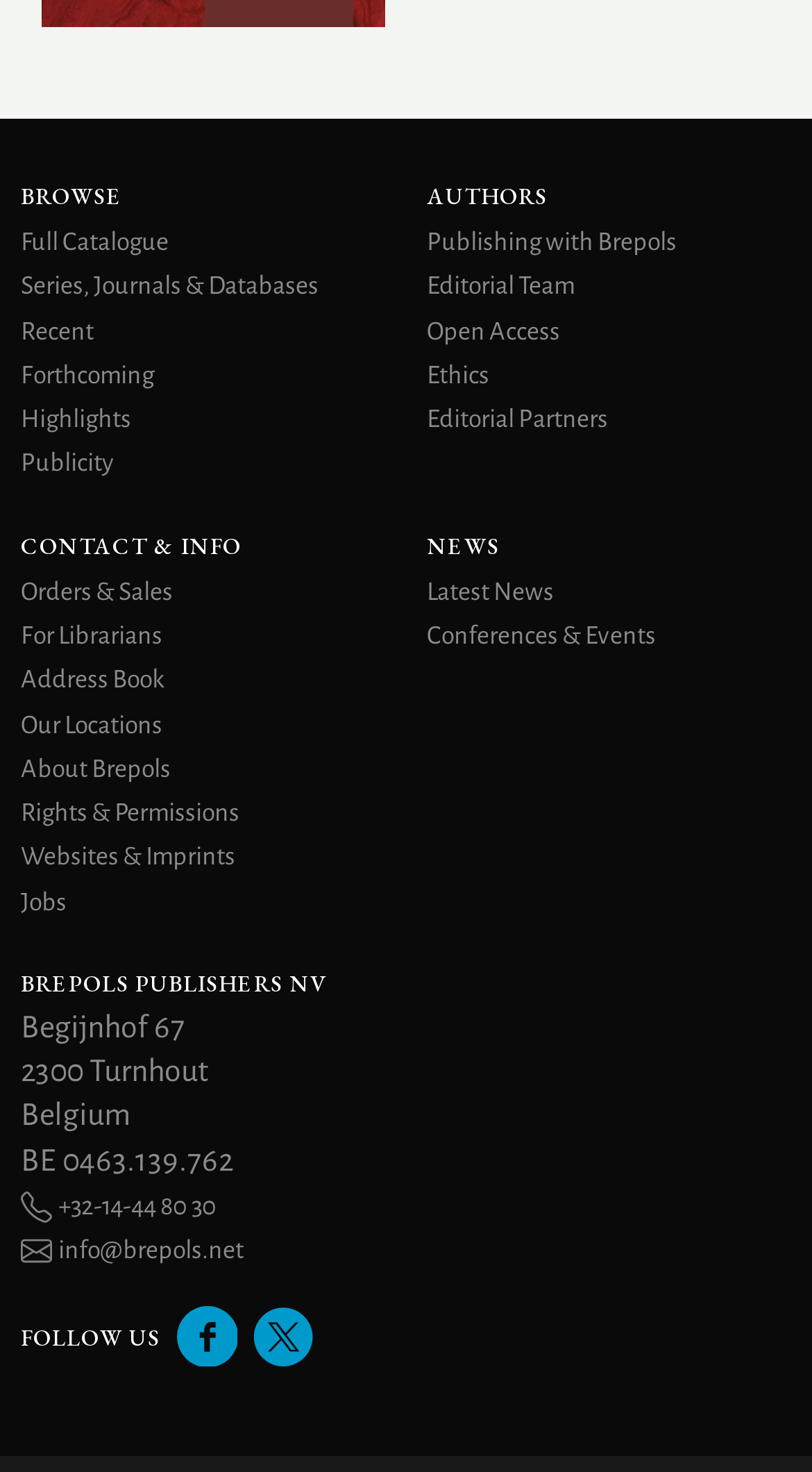Determine the bounding box for the described UI element: "Forthcoming".

[0.026, 0.246, 0.19, 0.265]